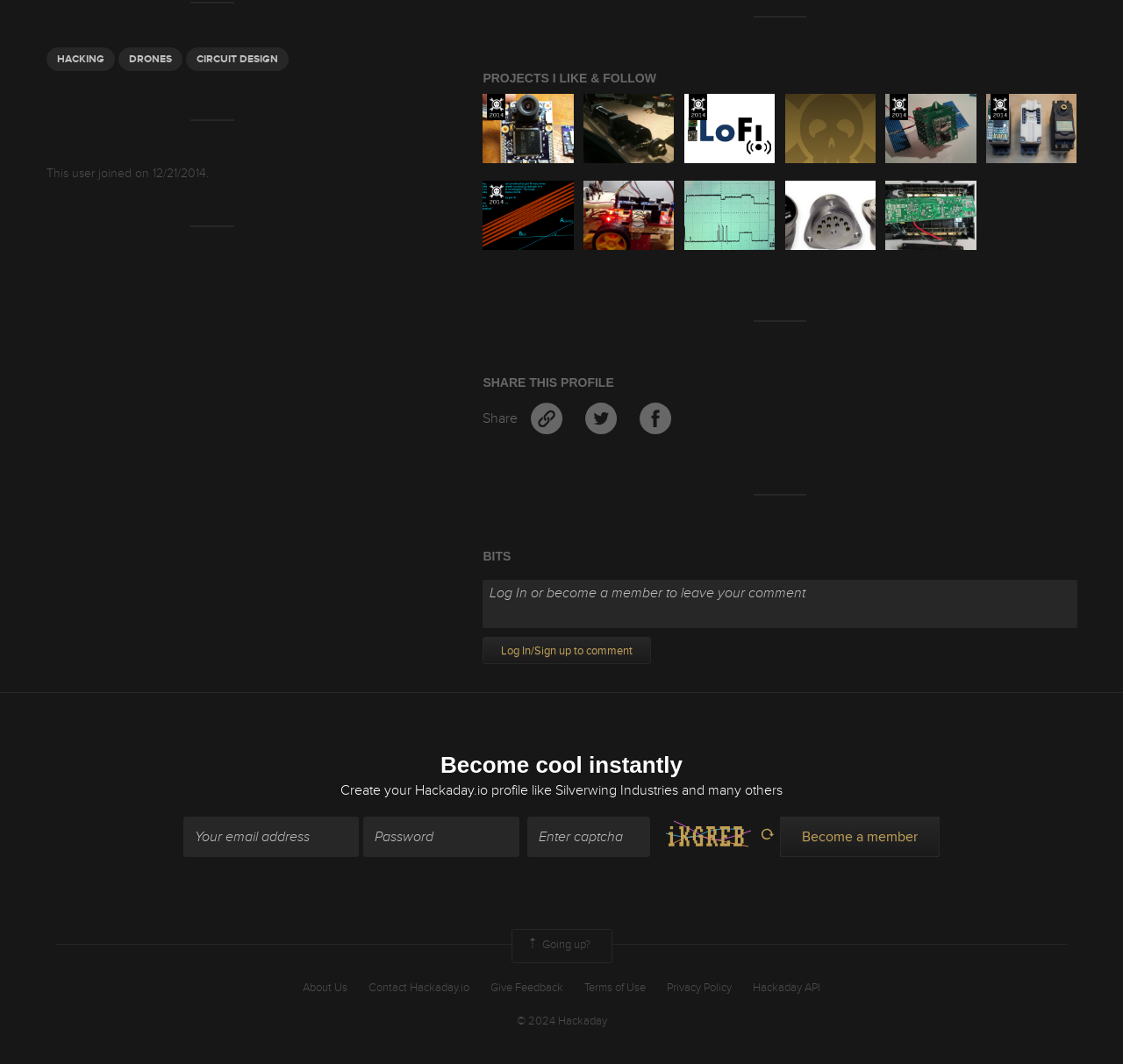For the following element description, predict the bounding box coordinates in the format (top-left x, top-left y, bottom-right x, bottom-right y). All values should be floating point numbers between 0 and 1. Description: drones

[0.105, 0.044, 0.162, 0.066]